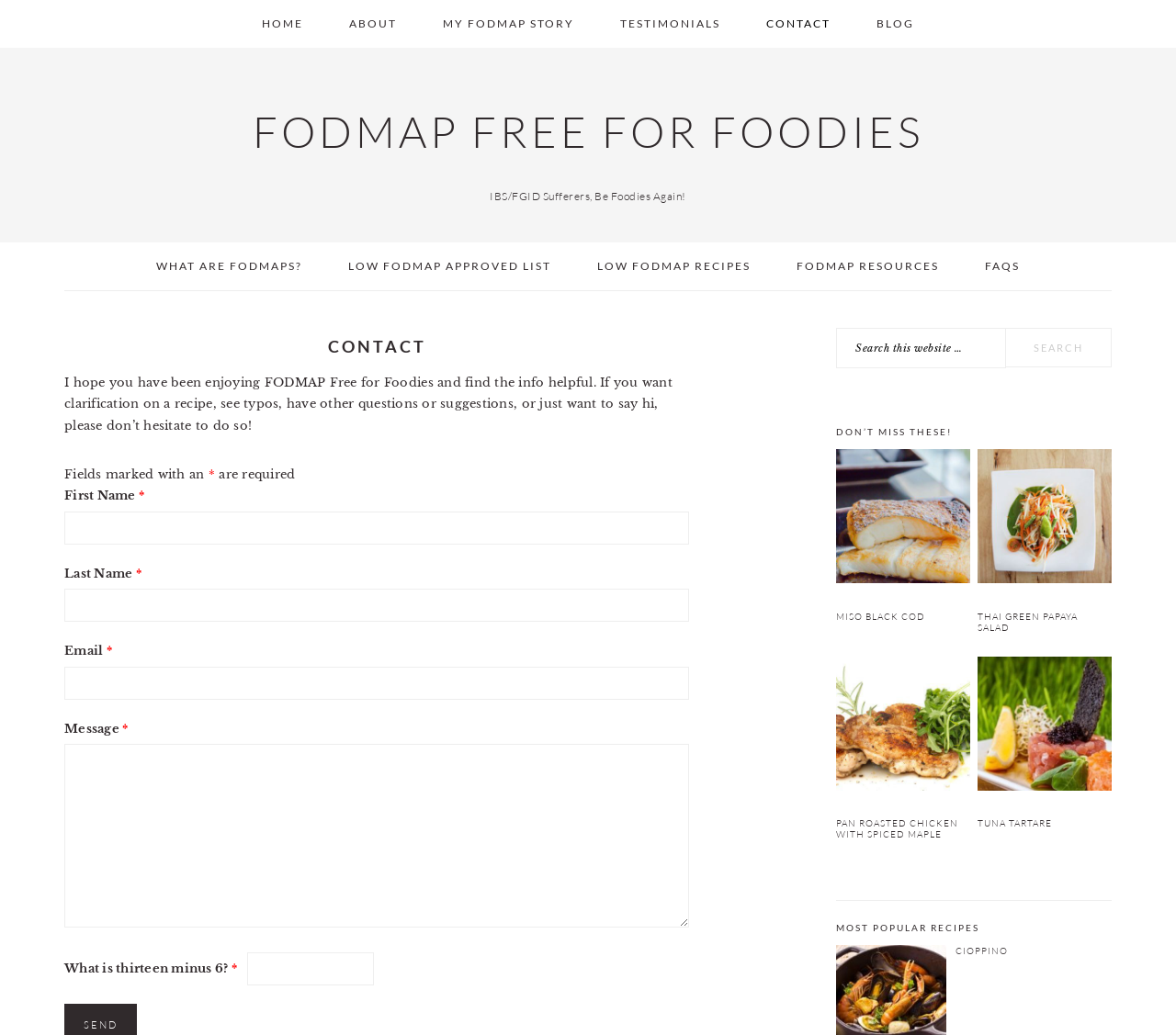Locate the bounding box coordinates of the clickable part needed for the task: "Send a message".

[0.071, 0.984, 0.1, 0.996]